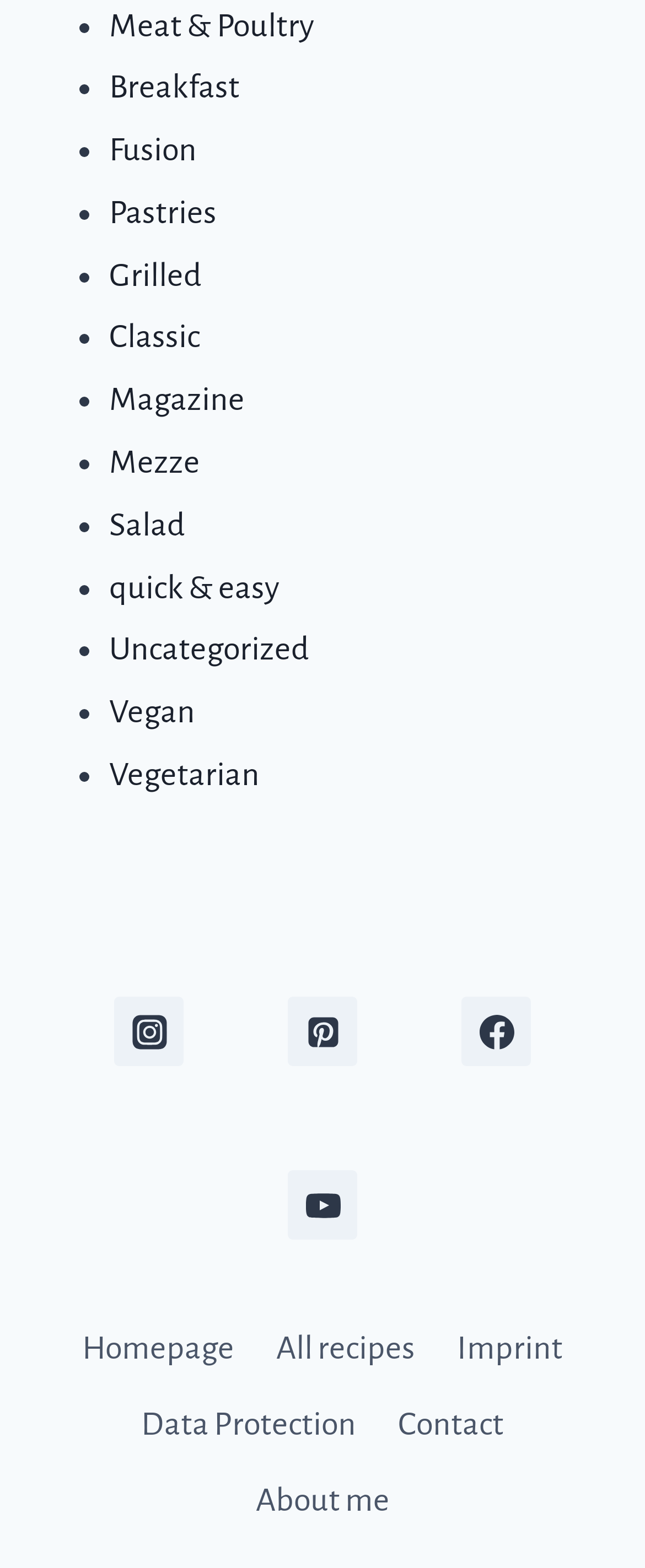Specify the bounding box coordinates of the region I need to click to perform the following instruction: "Go to slide 2". The coordinates must be four float numbers in the range of 0 to 1, i.e., [left, top, right, bottom].

[0.426, 0.847, 0.451, 0.857]